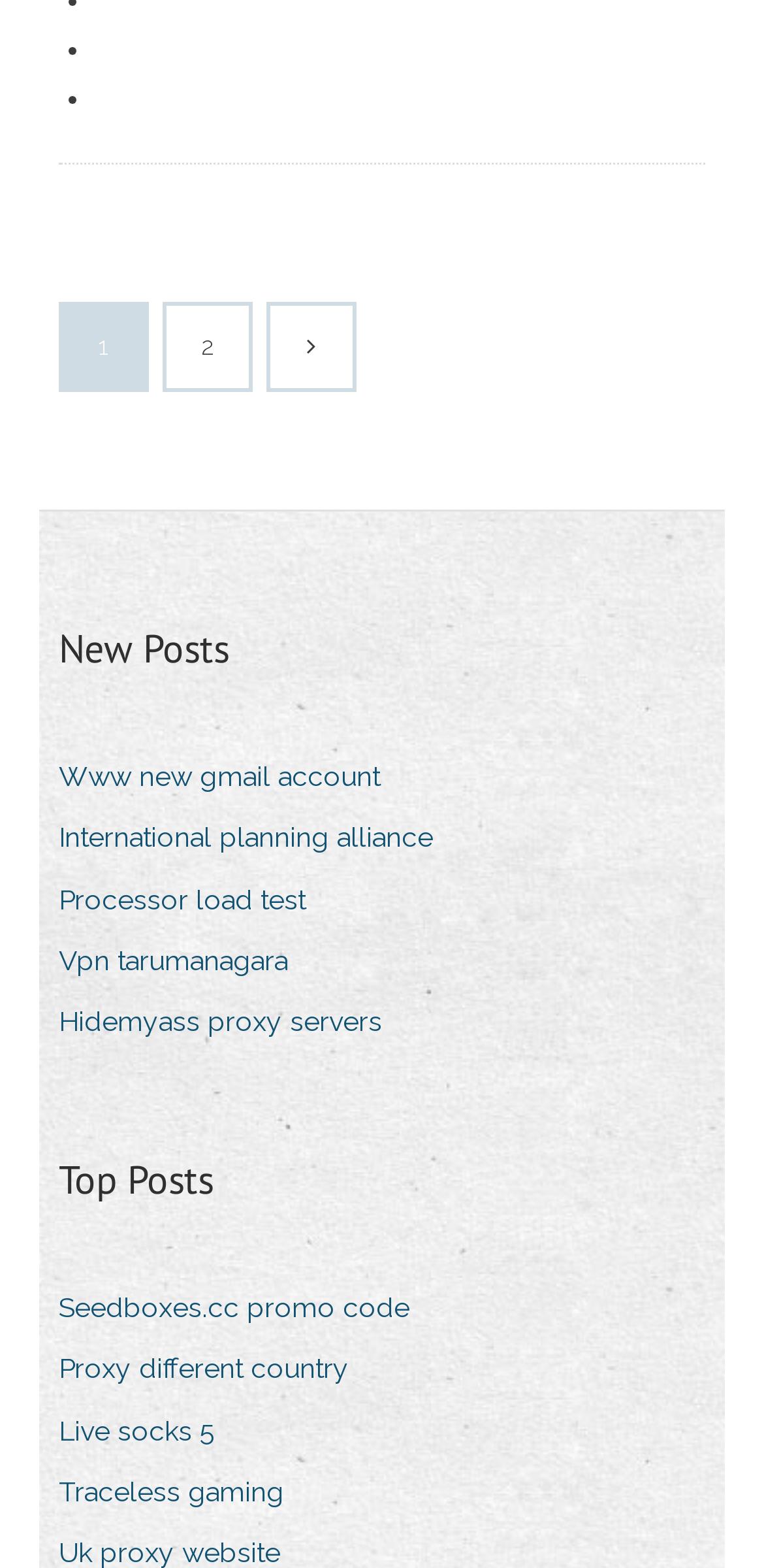Locate the bounding box coordinates of the area to click to fulfill this instruction: "Go to 'Top Posts'". The bounding box should be presented as four float numbers between 0 and 1, in the order [left, top, right, bottom].

[0.077, 0.734, 0.279, 0.771]